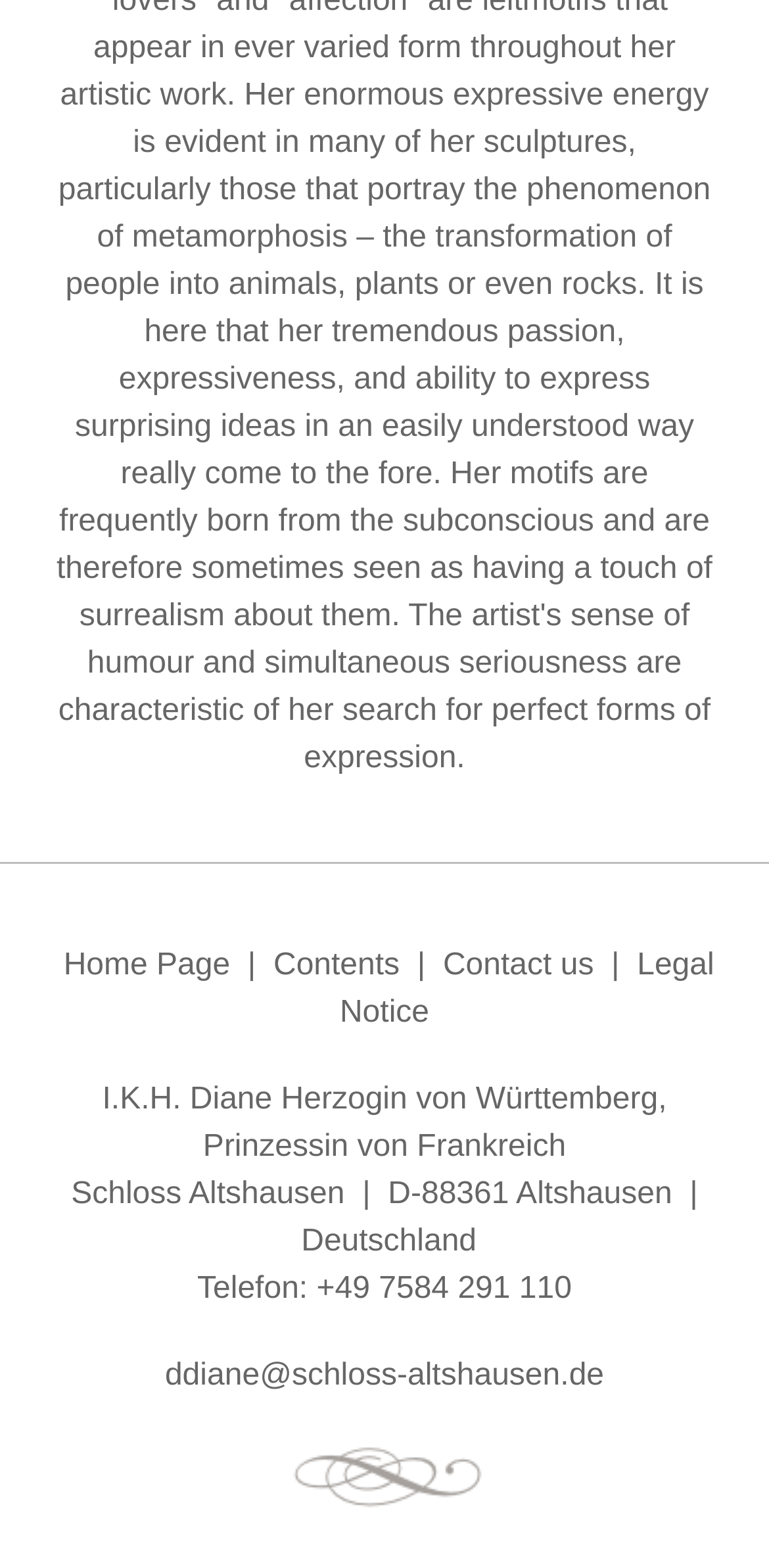Show the bounding box coordinates for the HTML element as described: "Home Page".

[0.083, 0.604, 0.299, 0.626]